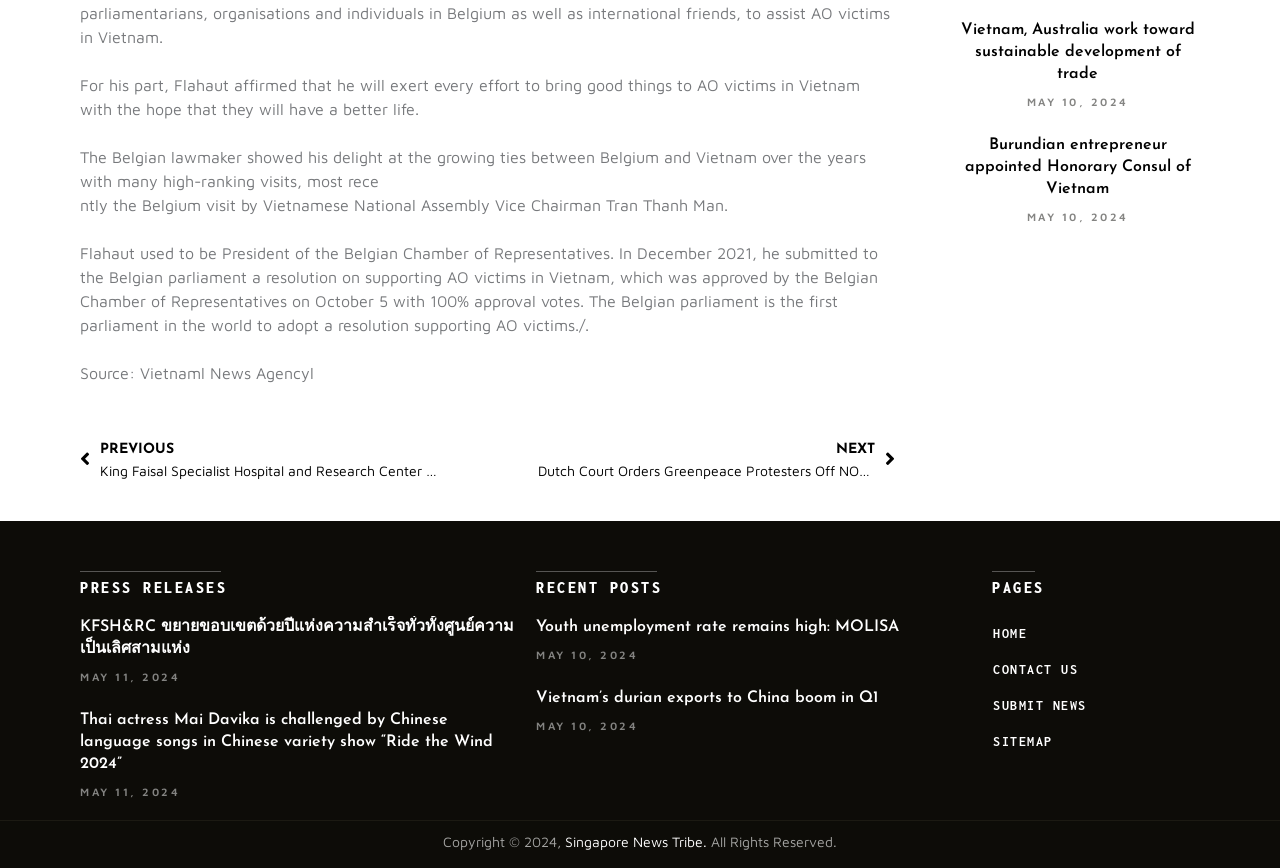Using the provided element description "Sitemap", determine the bounding box coordinates of the UI element.

[0.775, 0.834, 0.934, 0.876]